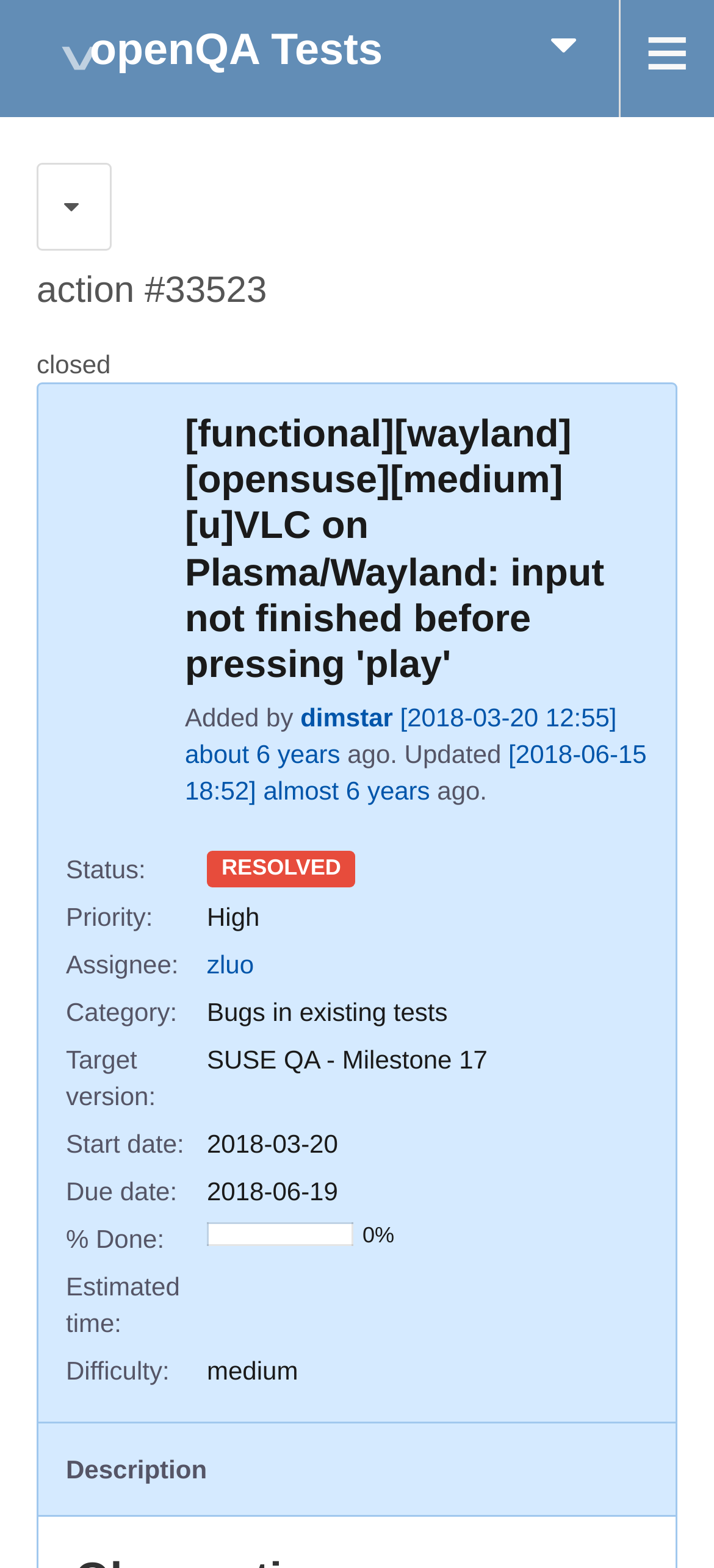Answer in one word or a short phrase: 
What is the target version of action #33523?

SUSE QA - Milestone 17